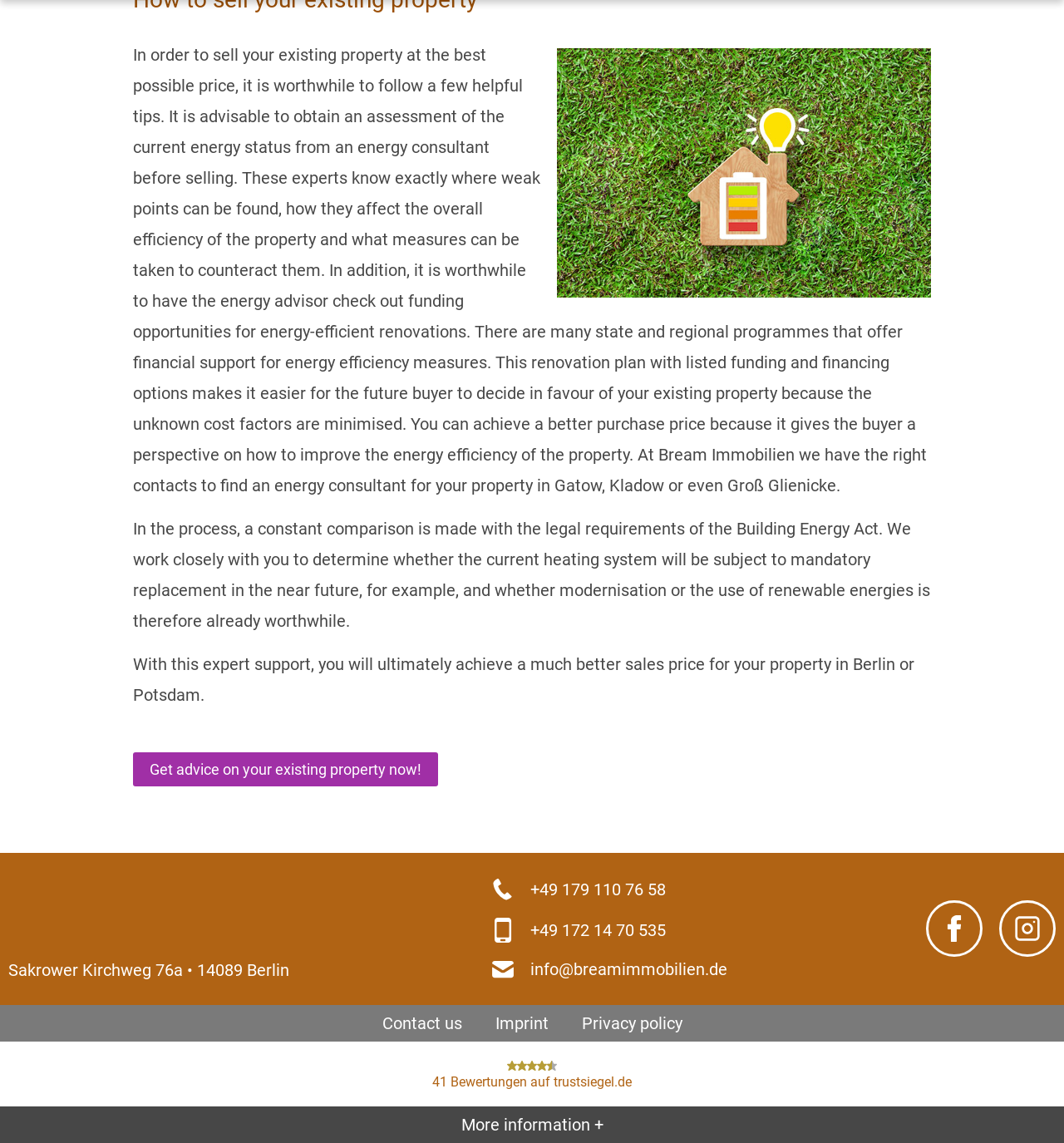Identify the bounding box of the UI element described as follows: "Alle akzeptieren". Provide the coordinates as four float numbers in the range of 0 to 1 [left, top, right, bottom].

[0.012, 0.083, 0.112, 0.11]